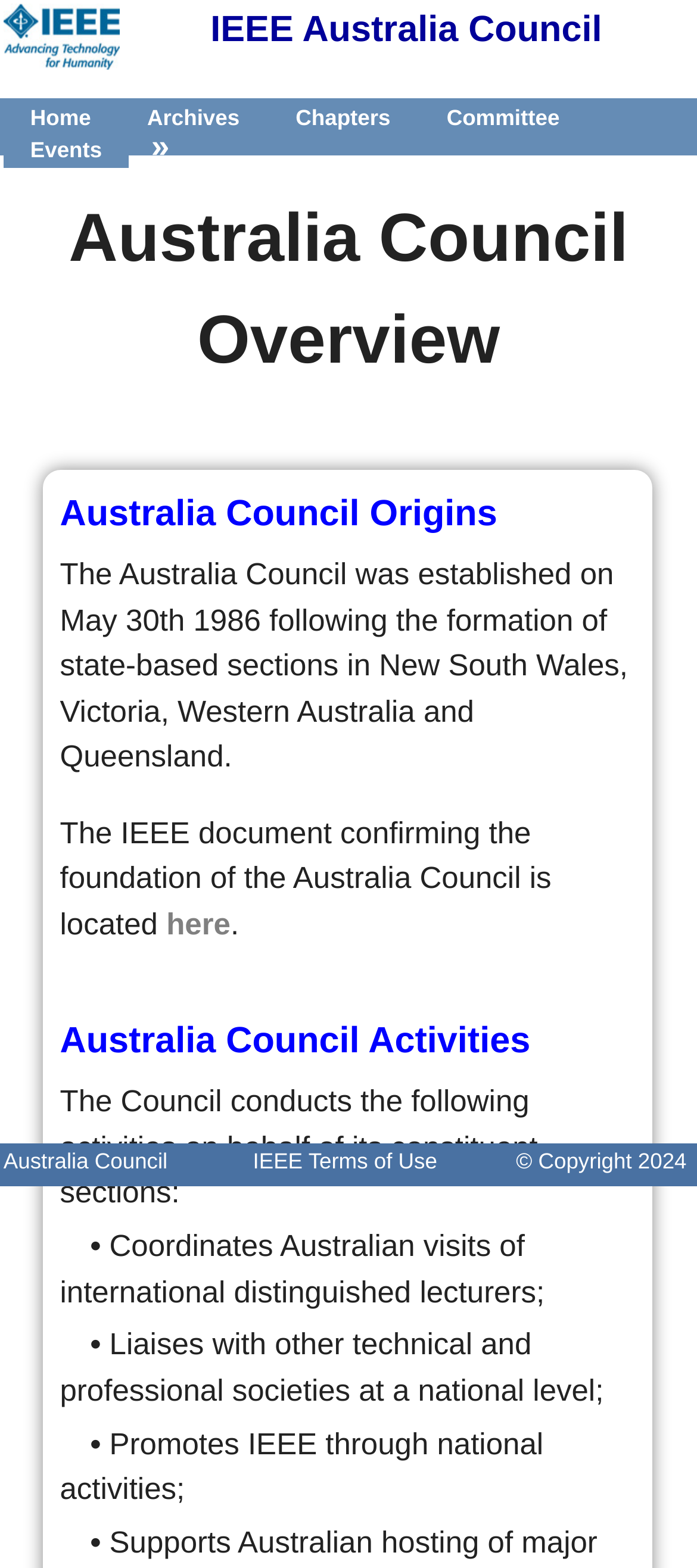Look at the image and write a detailed answer to the question: 
What are the activities of the Australia Council?

The activities of the Australia Council can be found in the StaticText 'The Council conducts the following activities on behalf of its constituent sections:' and the subsequent bullet points, which include 'Coordinates Australian visits of international distinguished lecturers;', 'Liaises with other technical and professional societies at a national level;', and 'Promotes IEEE through national activities;'